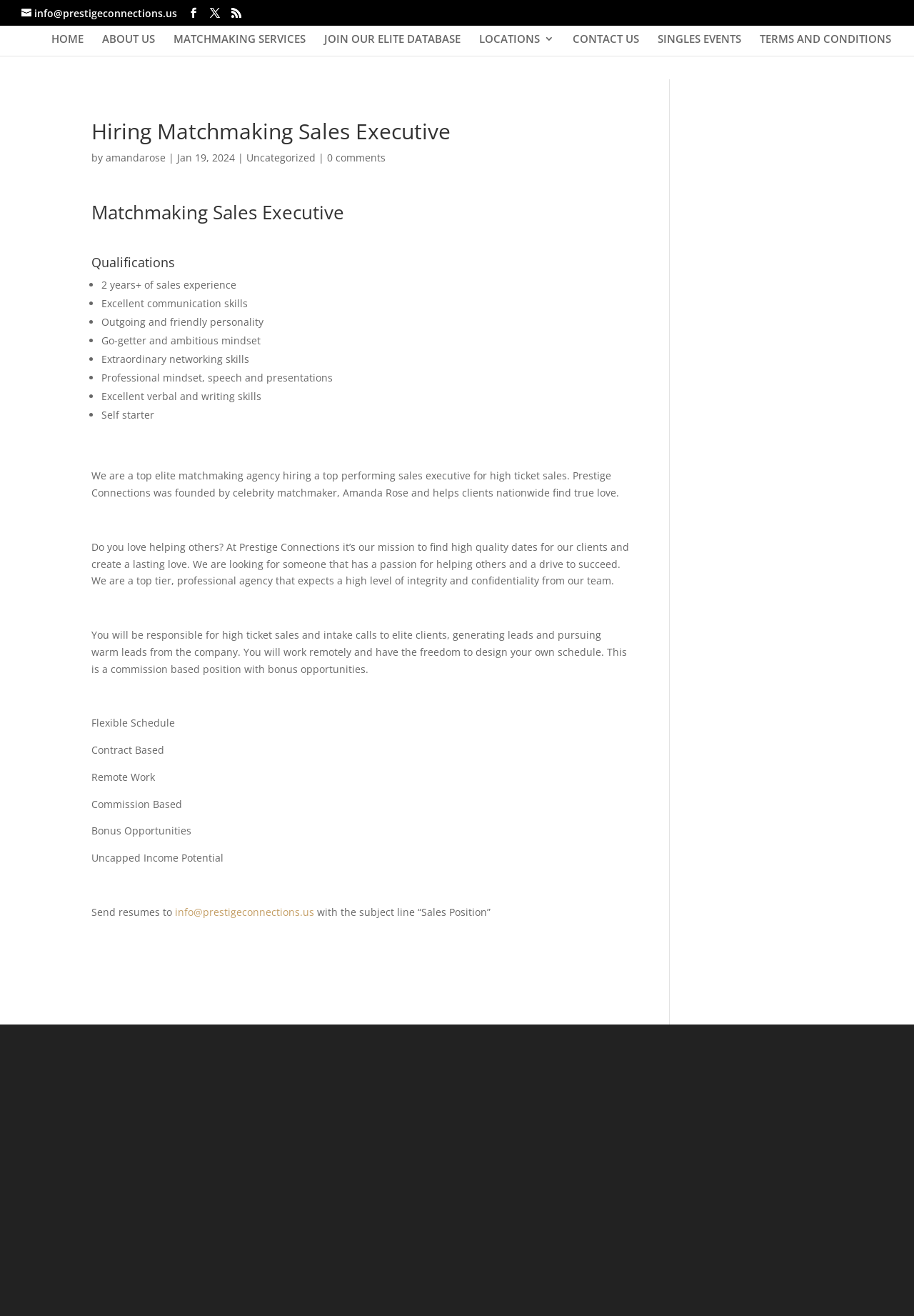Use a single word or phrase to answer this question: 
What is the name of the founder of Prestige Connections?

Amanda Rose